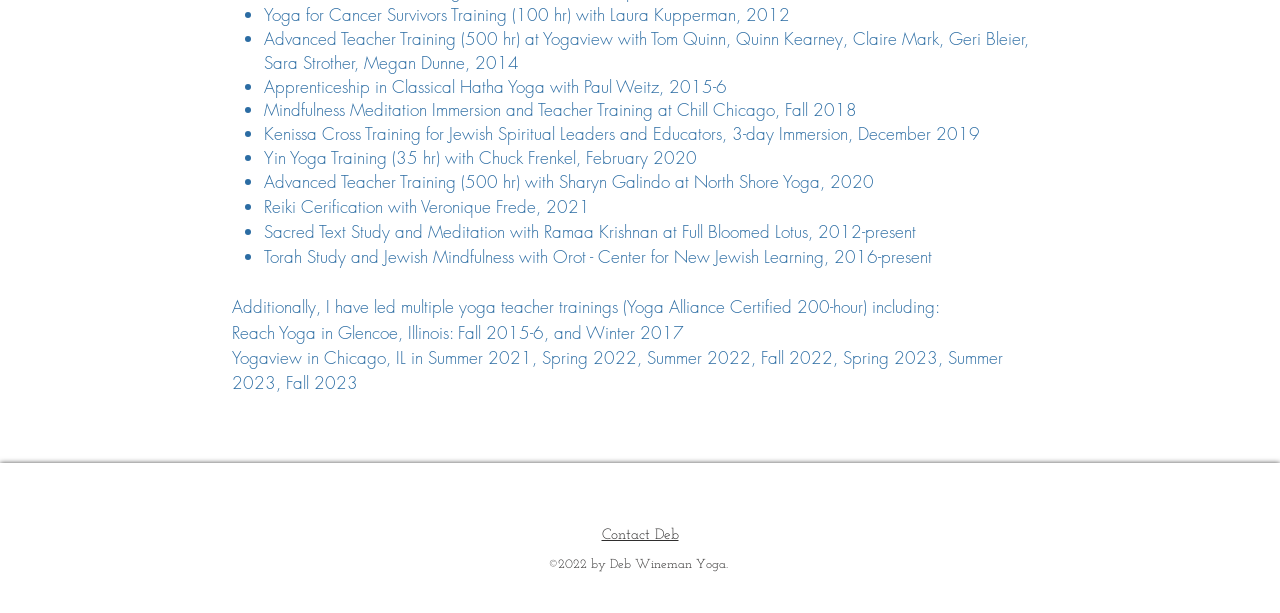Give a concise answer using one word or a phrase to the following question:
What is the person's name?

Deb Wineman